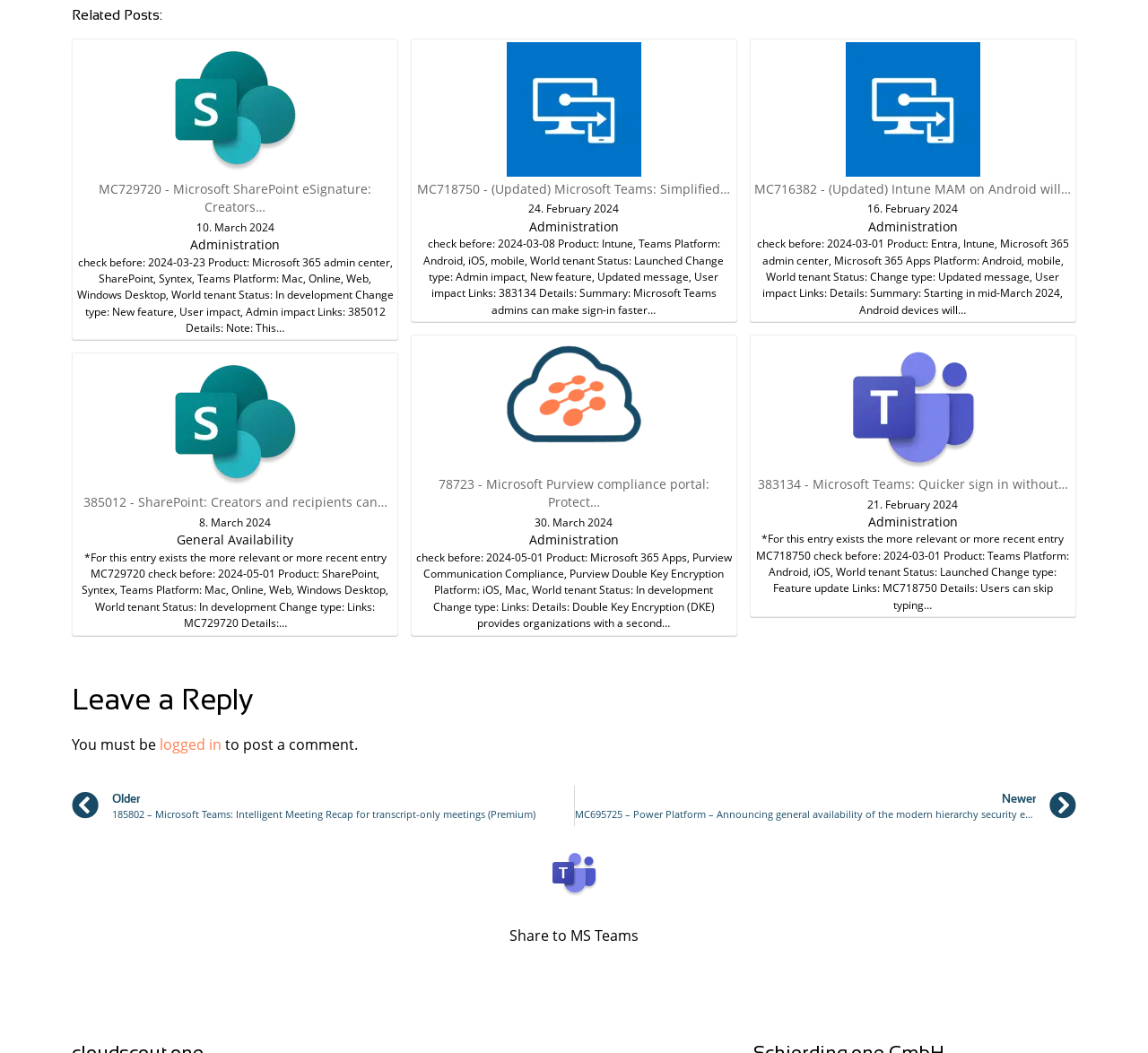Find the bounding box coordinates for the area that must be clicked to perform this action: "Leave a reply".

[0.062, 0.651, 0.938, 0.683]